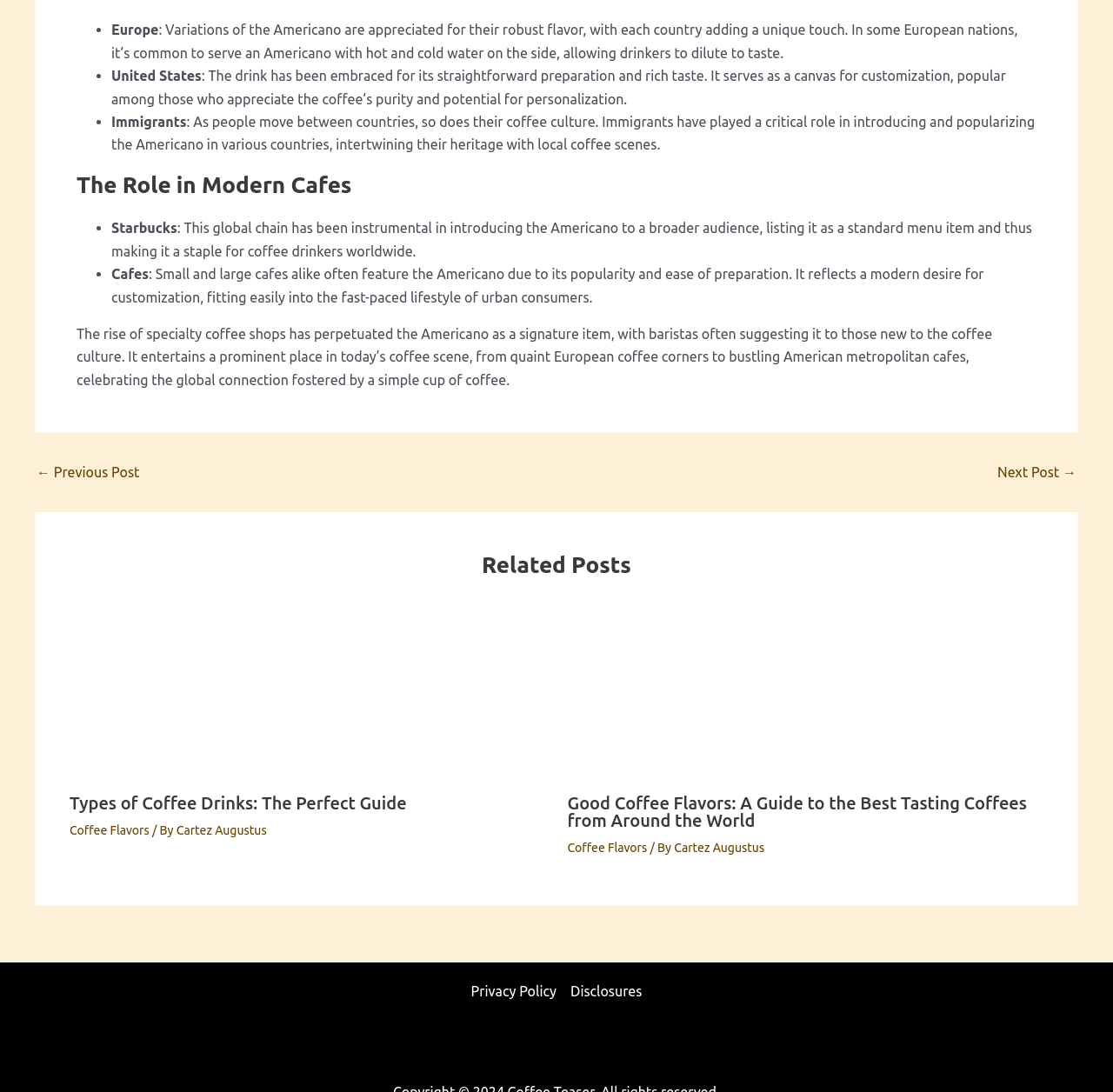Please locate the bounding box coordinates of the element that should be clicked to complete the given instruction: "Read more about Types of Coffee Drinks: The Perfect Guide".

[0.062, 0.628, 0.276, 0.643]